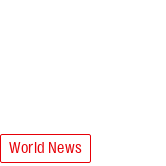What is the purpose of the link?
Deliver a detailed and extensive answer to the question.

The link is provided to invite readers to explore more about the production of the opera 'Carmen', enhancing the reader's experience by linking to related content in the realm of world news and local events.